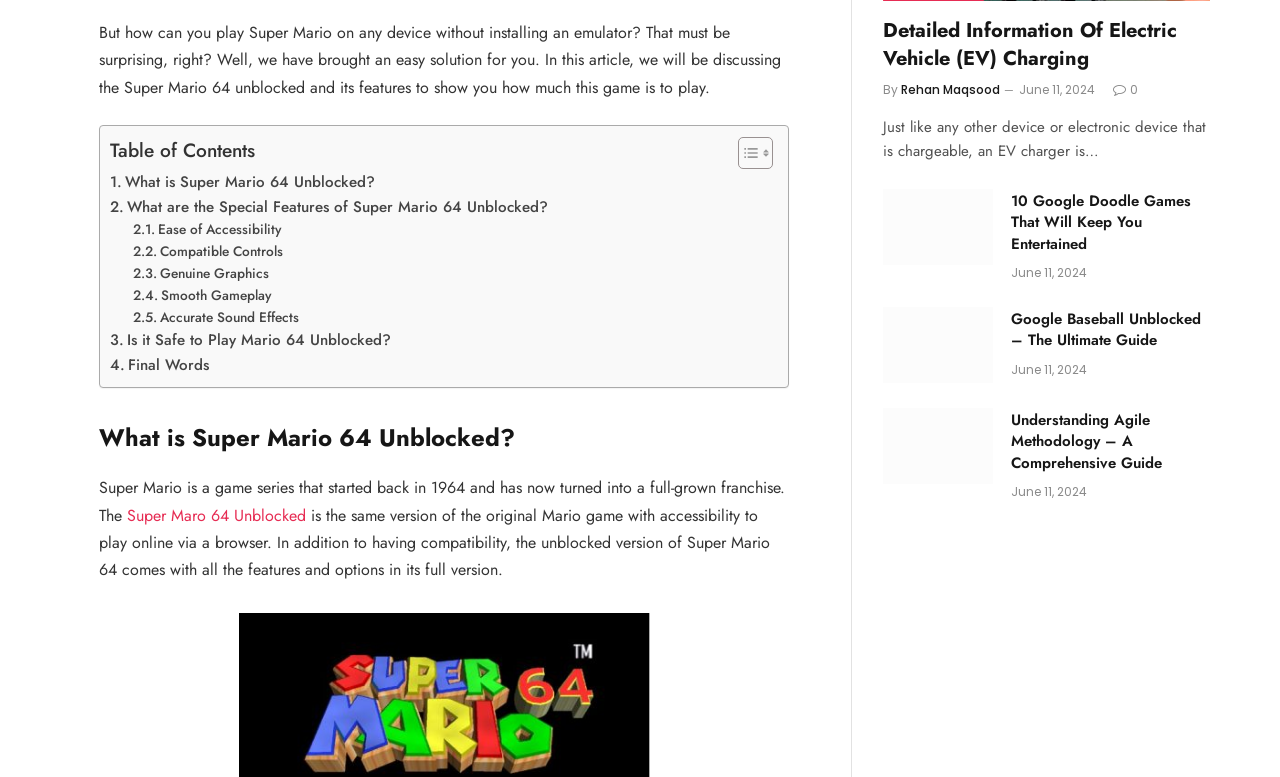What is the author of the article?
Your answer should be a single word or phrase derived from the screenshot.

Rehan Maqsood